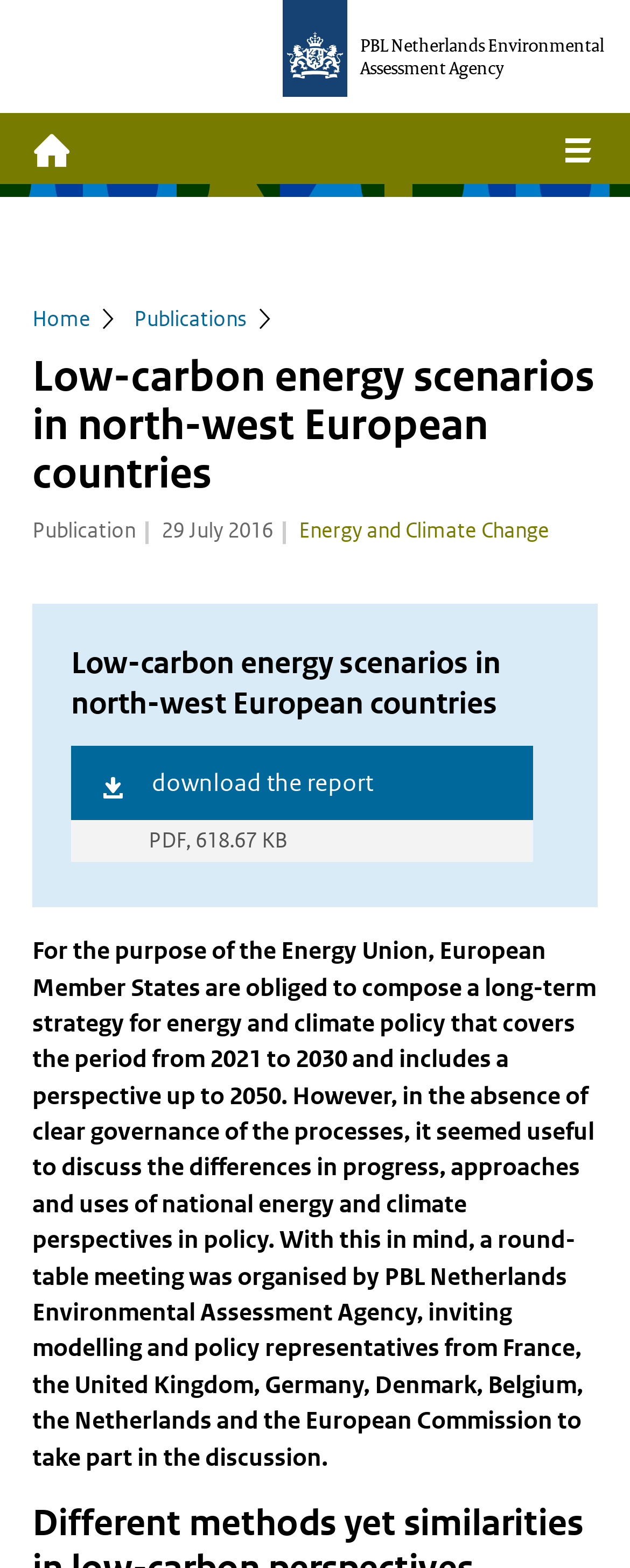Identify the bounding box for the described UI element. Provide the coordinates in (top-left x, top-left y, bottom-right x, bottom-right y) format with values ranging from 0 to 1: download the report

[0.113, 0.475, 0.846, 0.523]